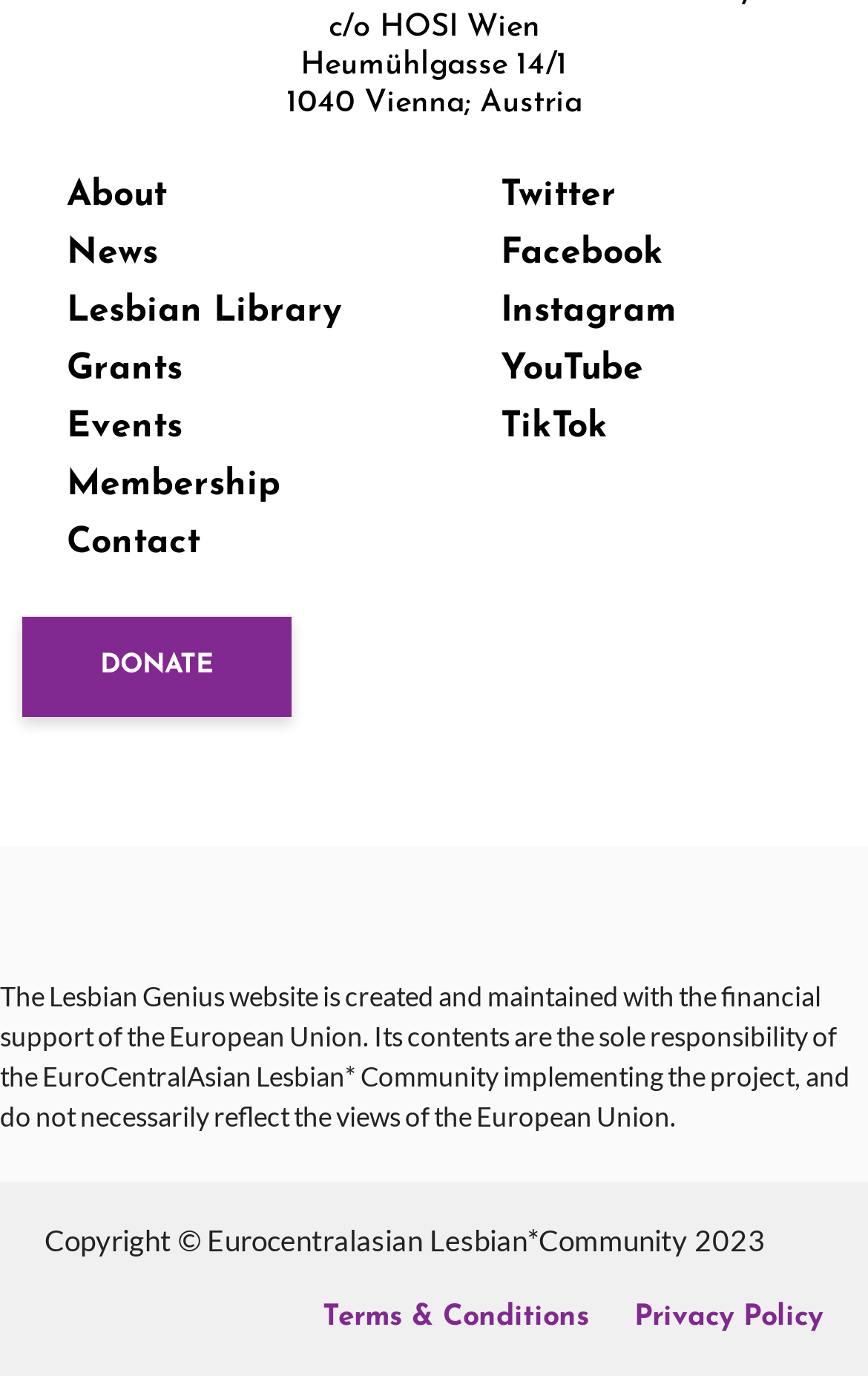How many social media links are available?
Based on the content of the image, thoroughly explain and answer the question.

I counted the number of social media links by looking at the links on the right side of the webpage, which include Twitter, Facebook, Instagram, YouTube, and TikTok.